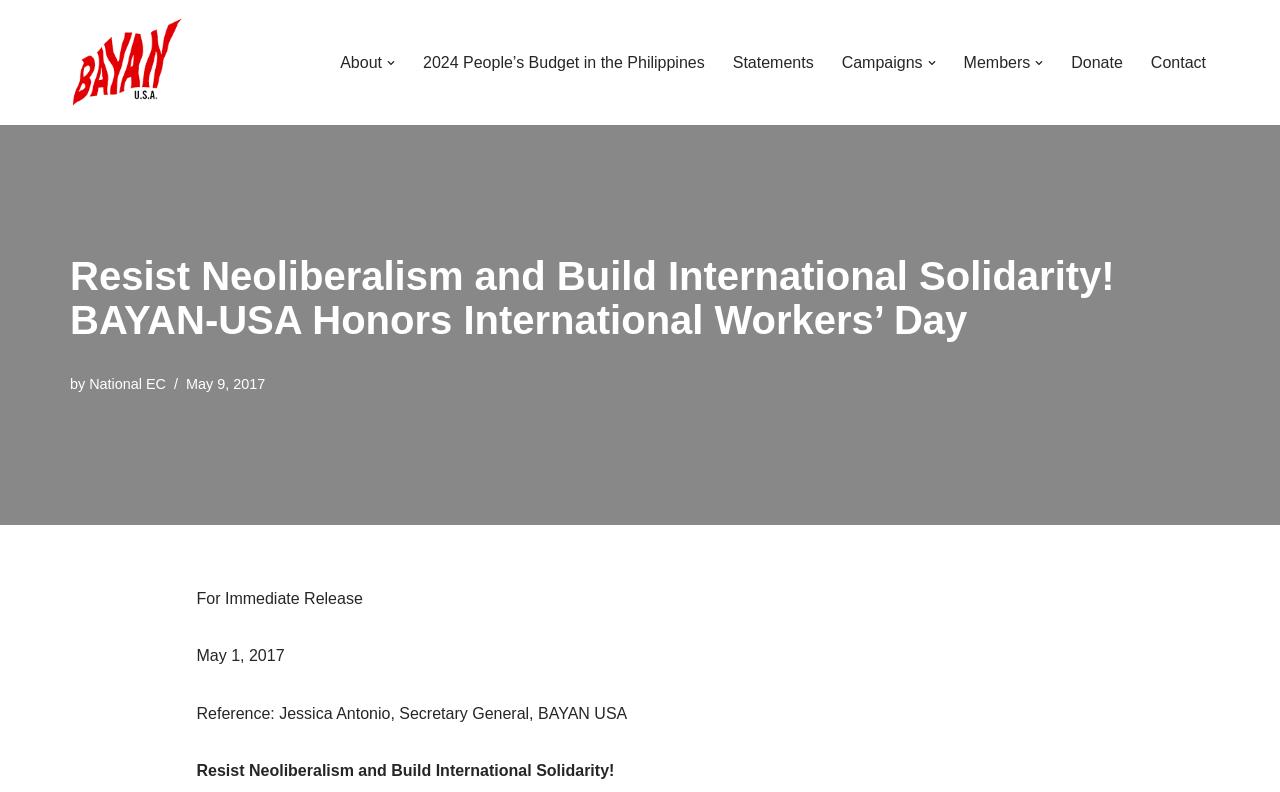Find the bounding box coordinates for the UI element whose description is: "National EC". The coordinates should be four float numbers between 0 and 1, in the format [left, top, right, bottom].

[0.07, 0.475, 0.13, 0.495]